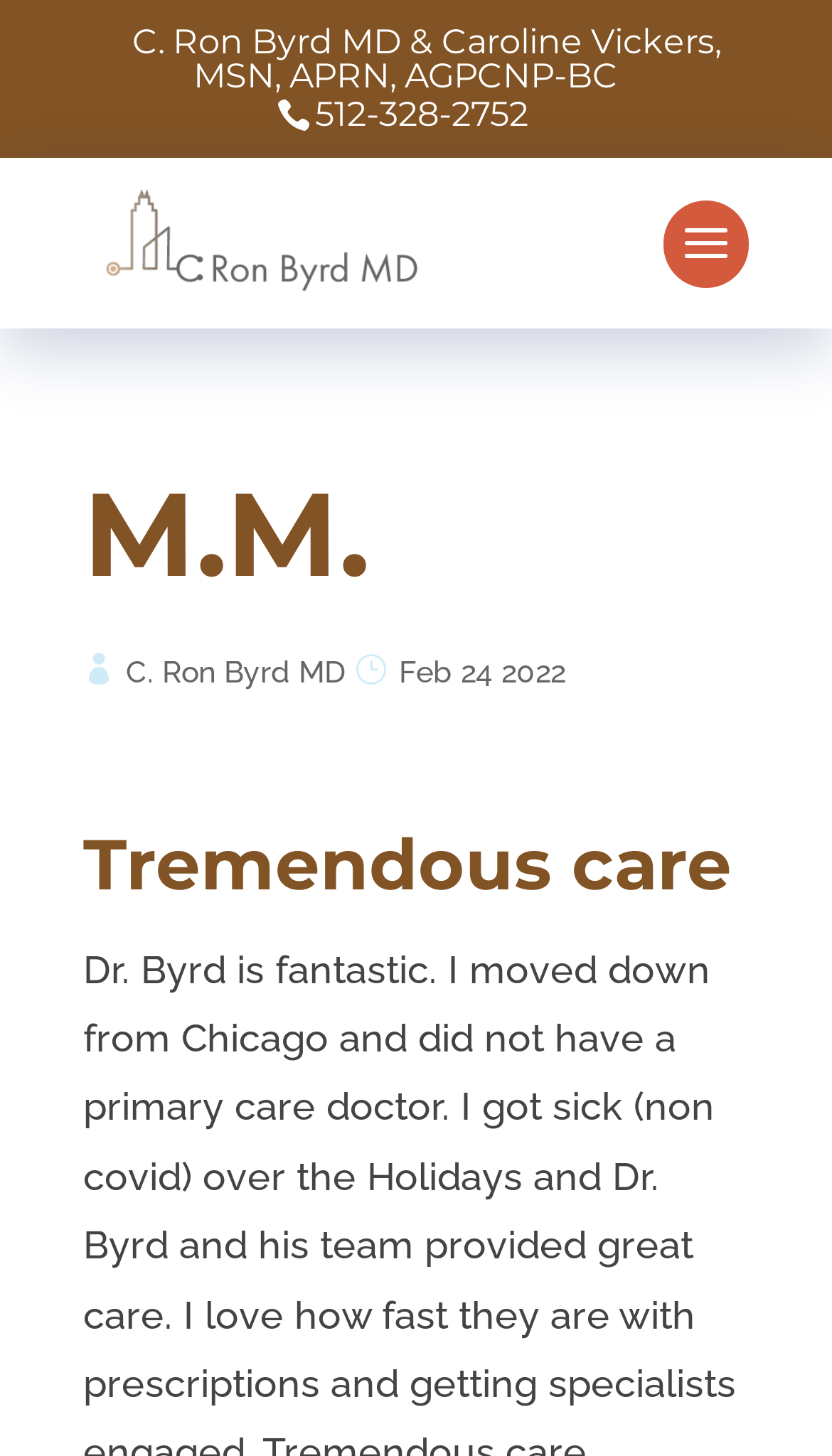What is the phone number?
Please respond to the question with a detailed and informative answer.

The phone number can be found in the top section of the webpage, where it is written as '512-328-2752'. This is likely the phone number of the doctor's office.